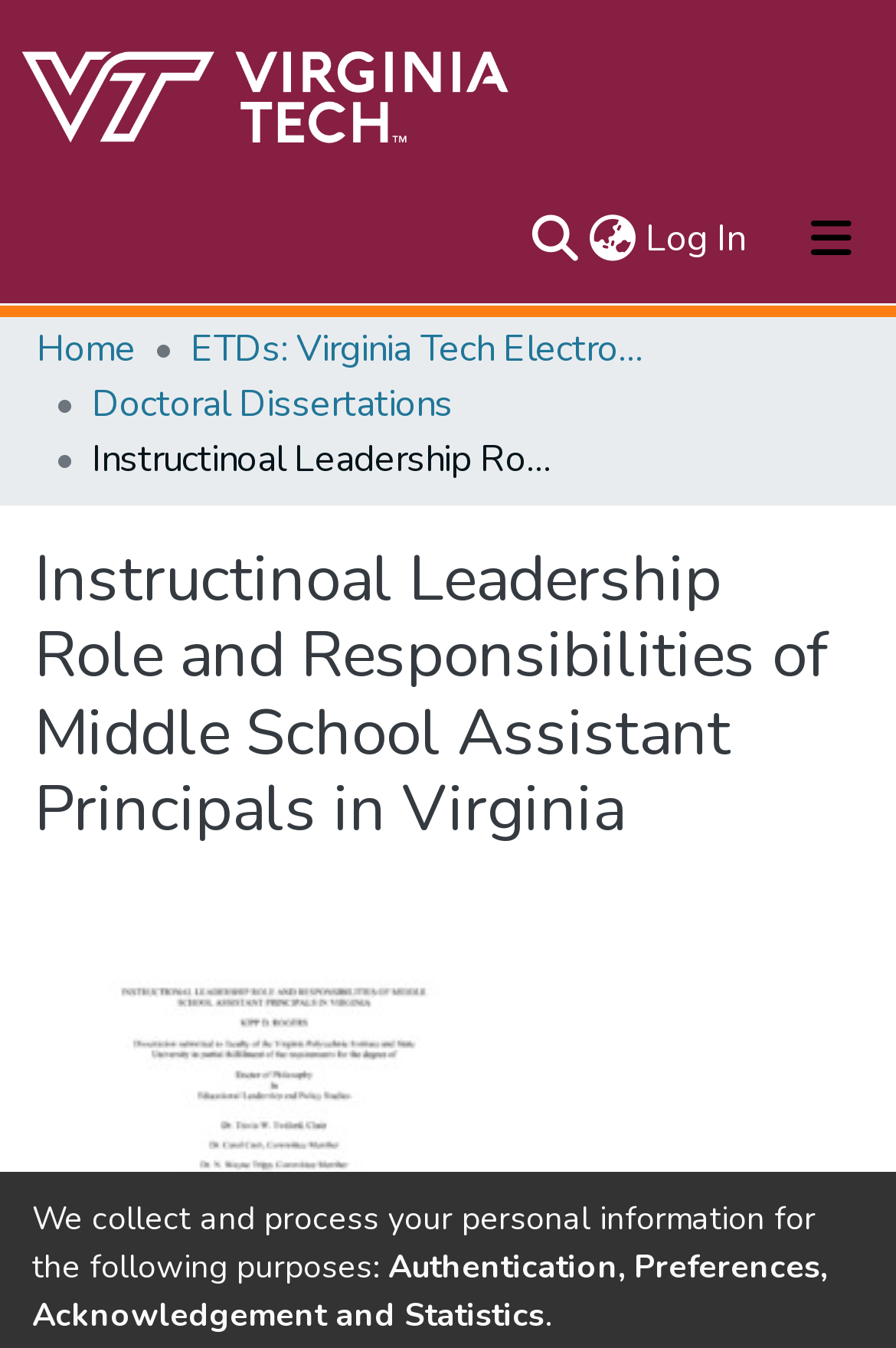Using the description: "aria-label="Language switch" title="Language switch"", identify the bounding box of the corresponding UI element in the screenshot.

[0.651, 0.157, 0.715, 0.198]